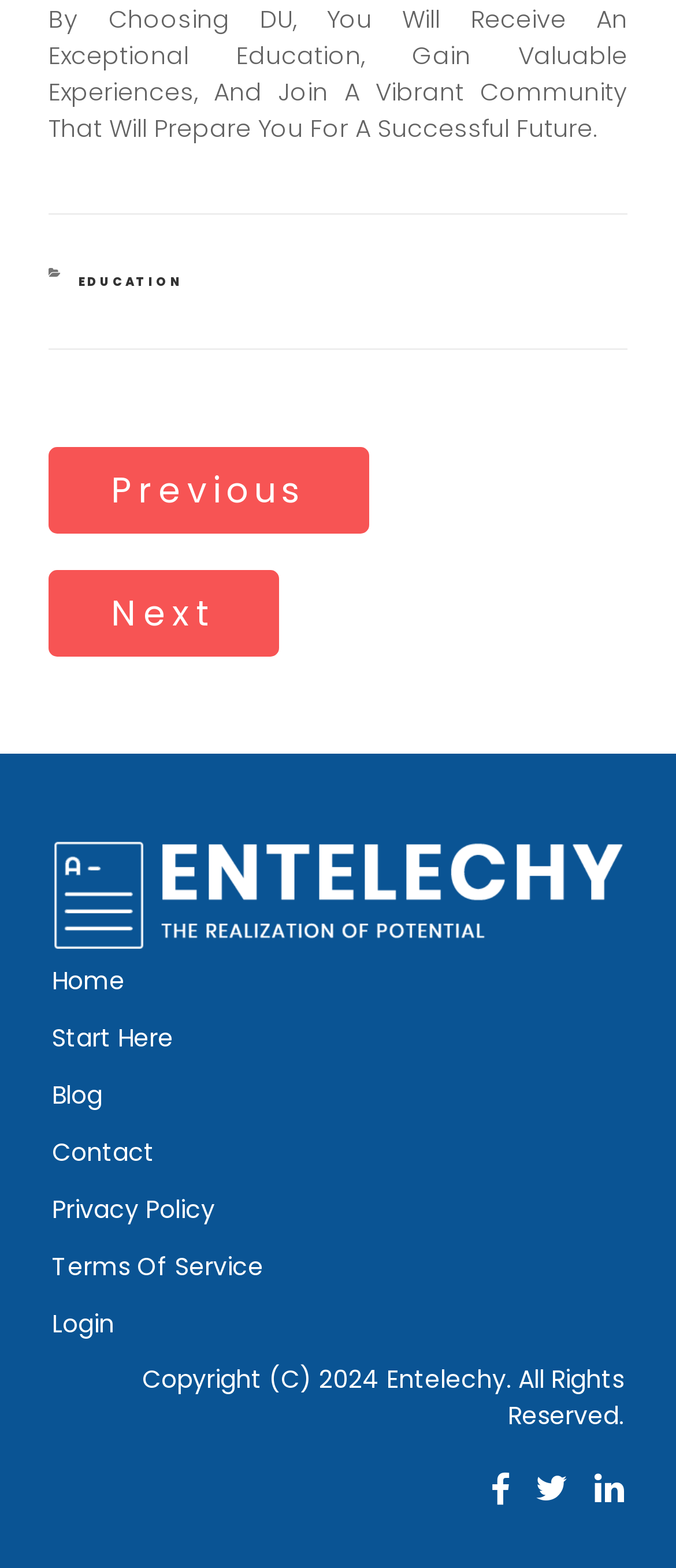Based on the element description: "Privacy Policy", identify the bounding box coordinates for this UI element. The coordinates must be four float numbers between 0 and 1, listed as [left, top, right, bottom].

[0.077, 0.76, 0.318, 0.782]